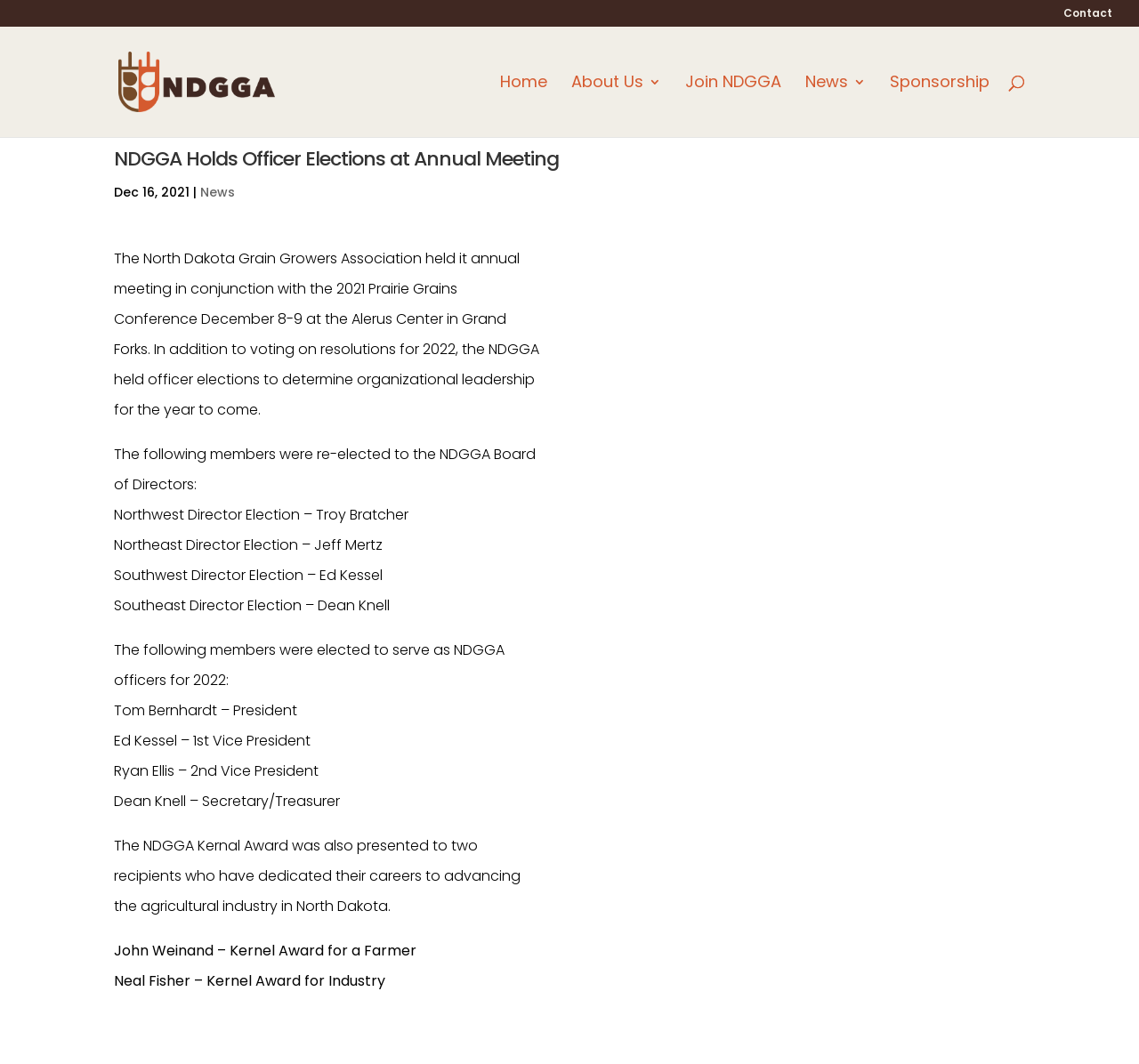Highlight the bounding box coordinates of the region I should click on to meet the following instruction: "Click on Contact".

[0.934, 0.008, 0.977, 0.025]